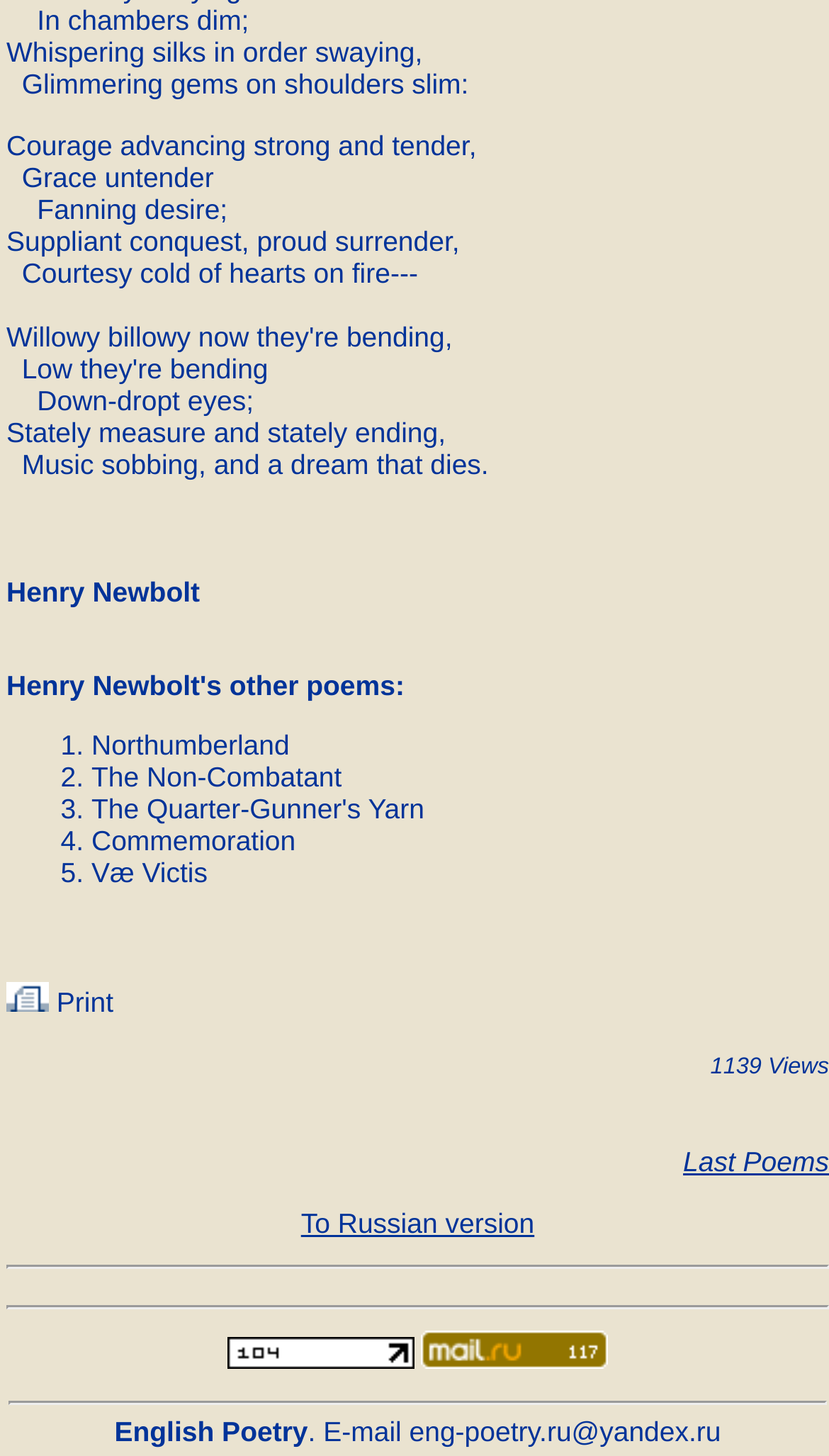Find the bounding box coordinates of the element to click in order to complete the given instruction: "Visit the Last Poems page."

[0.824, 0.786, 1.0, 0.808]